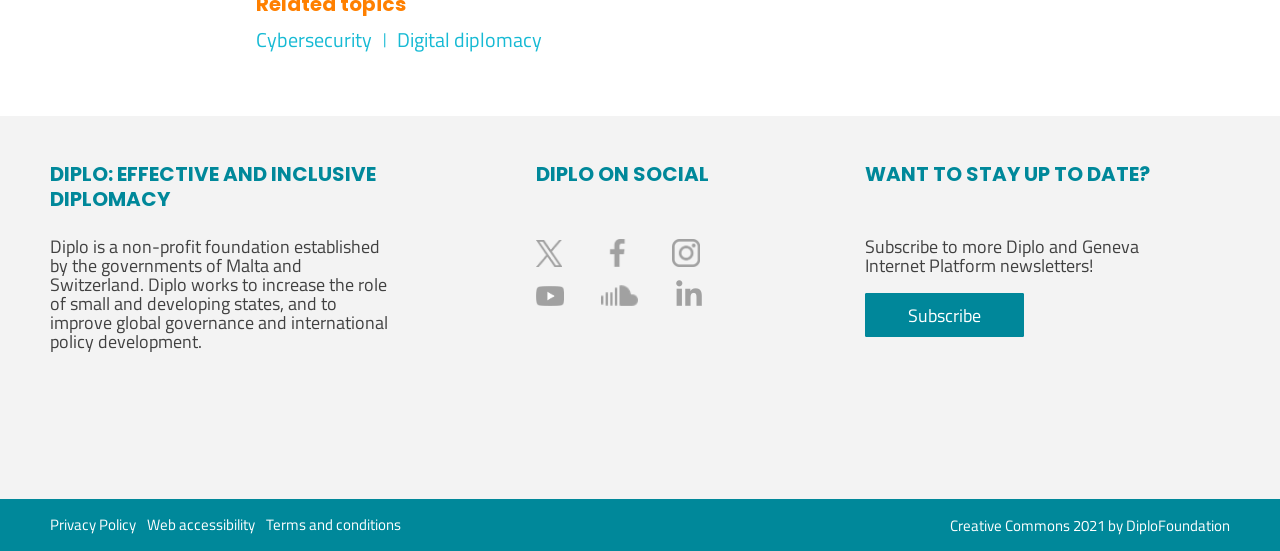Look at the image and answer the question in detail:
What is the name of the non-profit foundation?

The answer can be found in the StaticText element with the text 'Diplo is a non-profit foundation established by the governments of Malta and Switzerland.' which provides information about the organization.